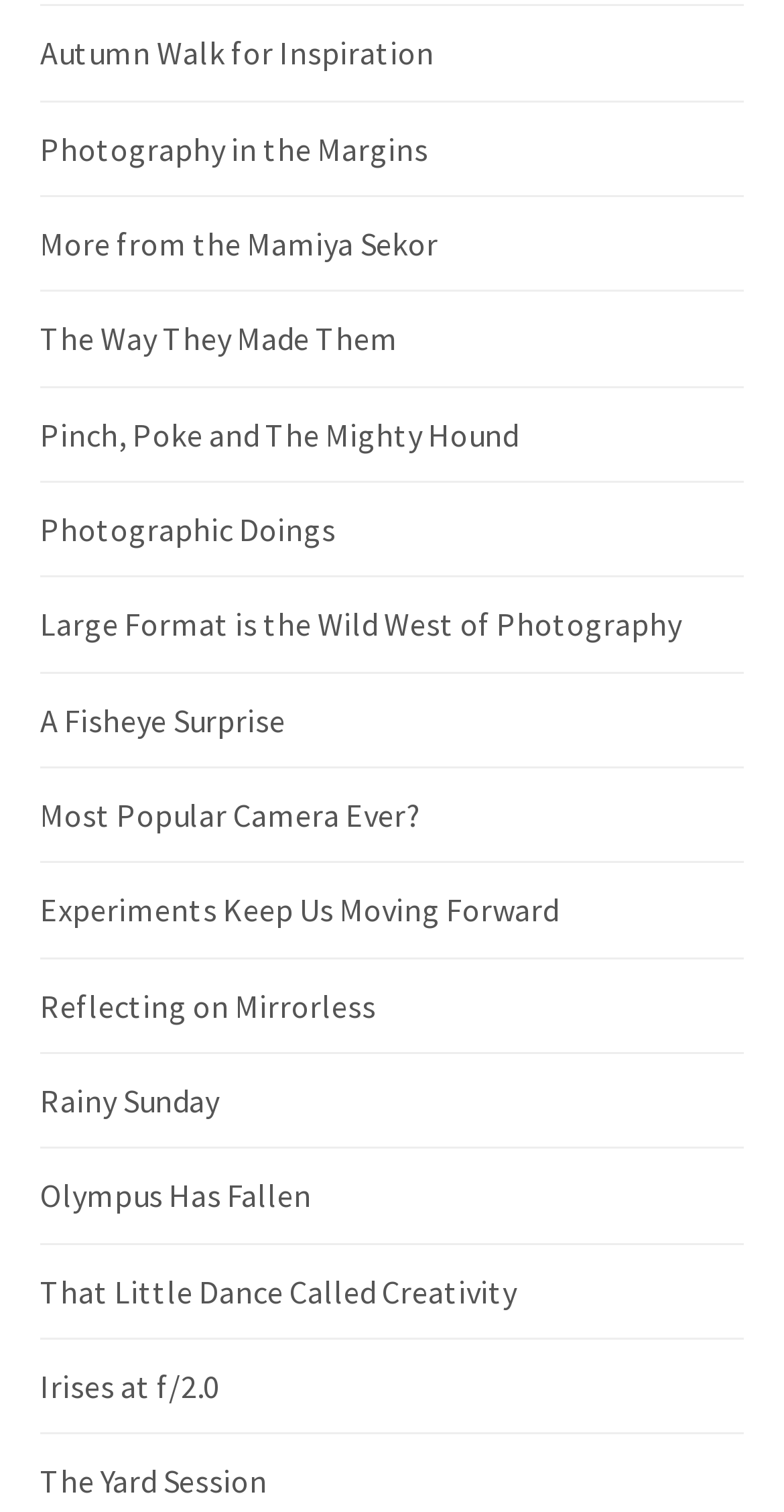Determine the bounding box coordinates of the section to be clicked to follow the instruction: "click on 'Autumn Walk for Inspiration'". The coordinates should be given as four float numbers between 0 and 1, formatted as [left, top, right, bottom].

[0.051, 0.022, 0.554, 0.048]